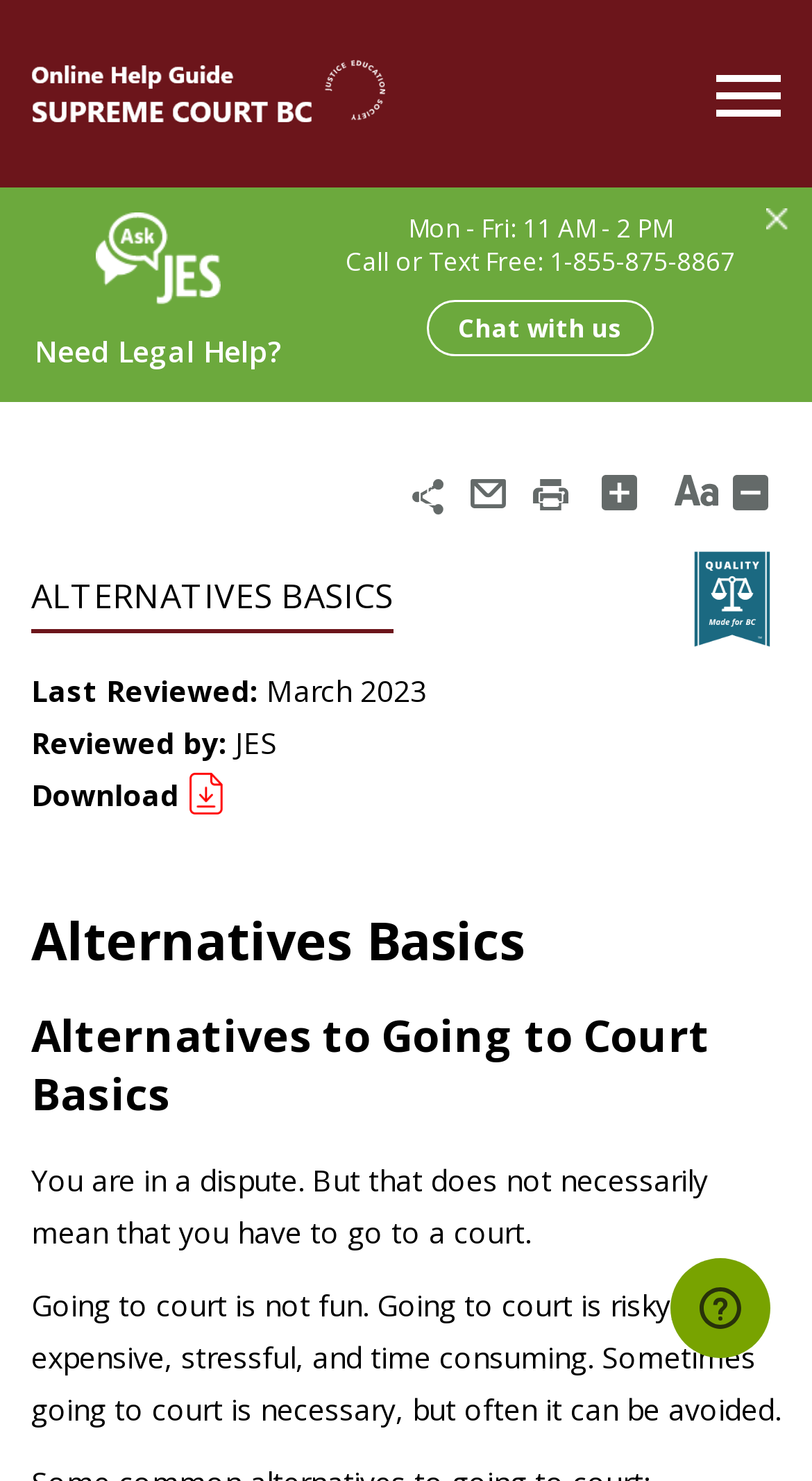When was the webpage last reviewed?
Please provide a comprehensive and detailed answer to the question.

The StaticText element 'Last Reviewed: March 2023' indicates when the webpage was last reviewed.